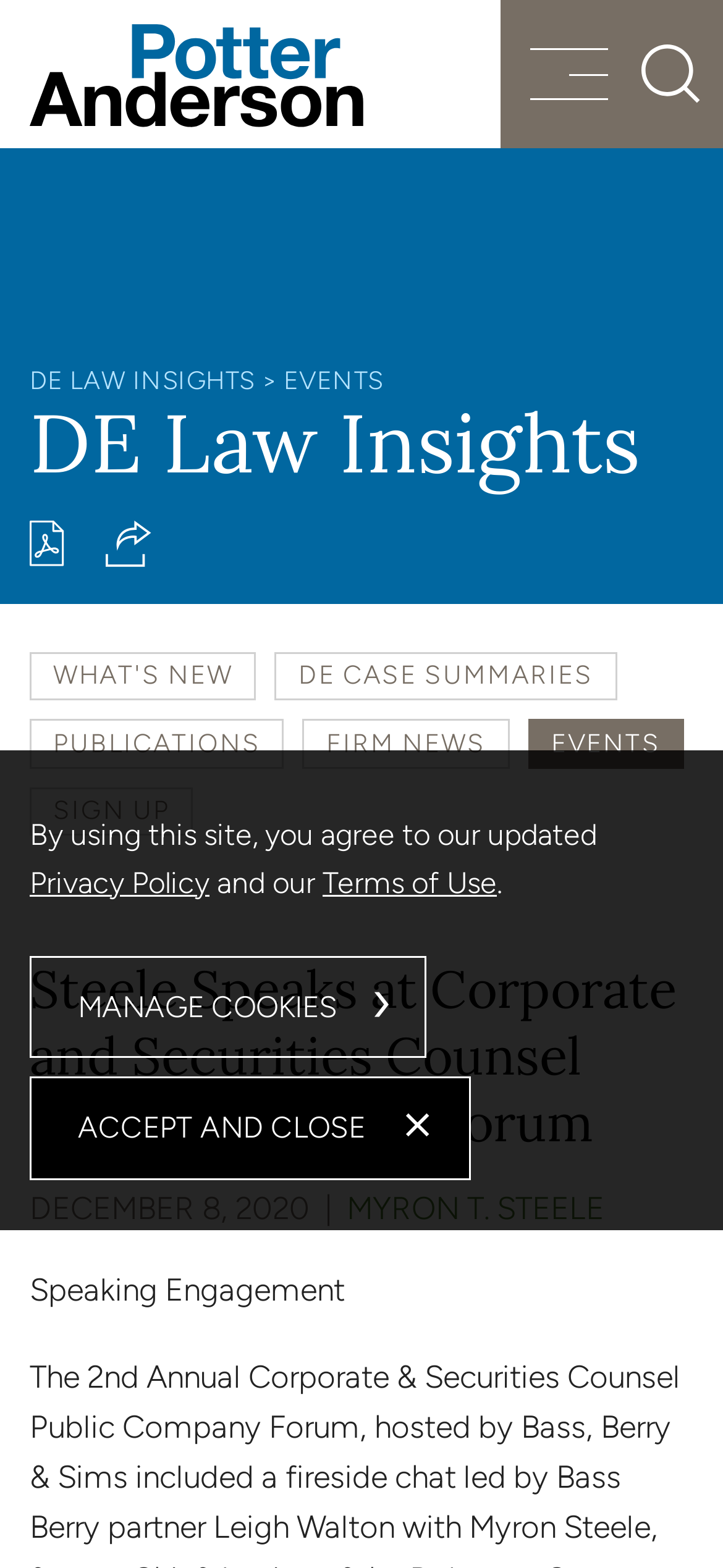Specify the bounding box coordinates of the region I need to click to perform the following instruction: "View 'New Posts'". The coordinates must be four float numbers in the range of 0 to 1, i.e., [left, top, right, bottom].

None